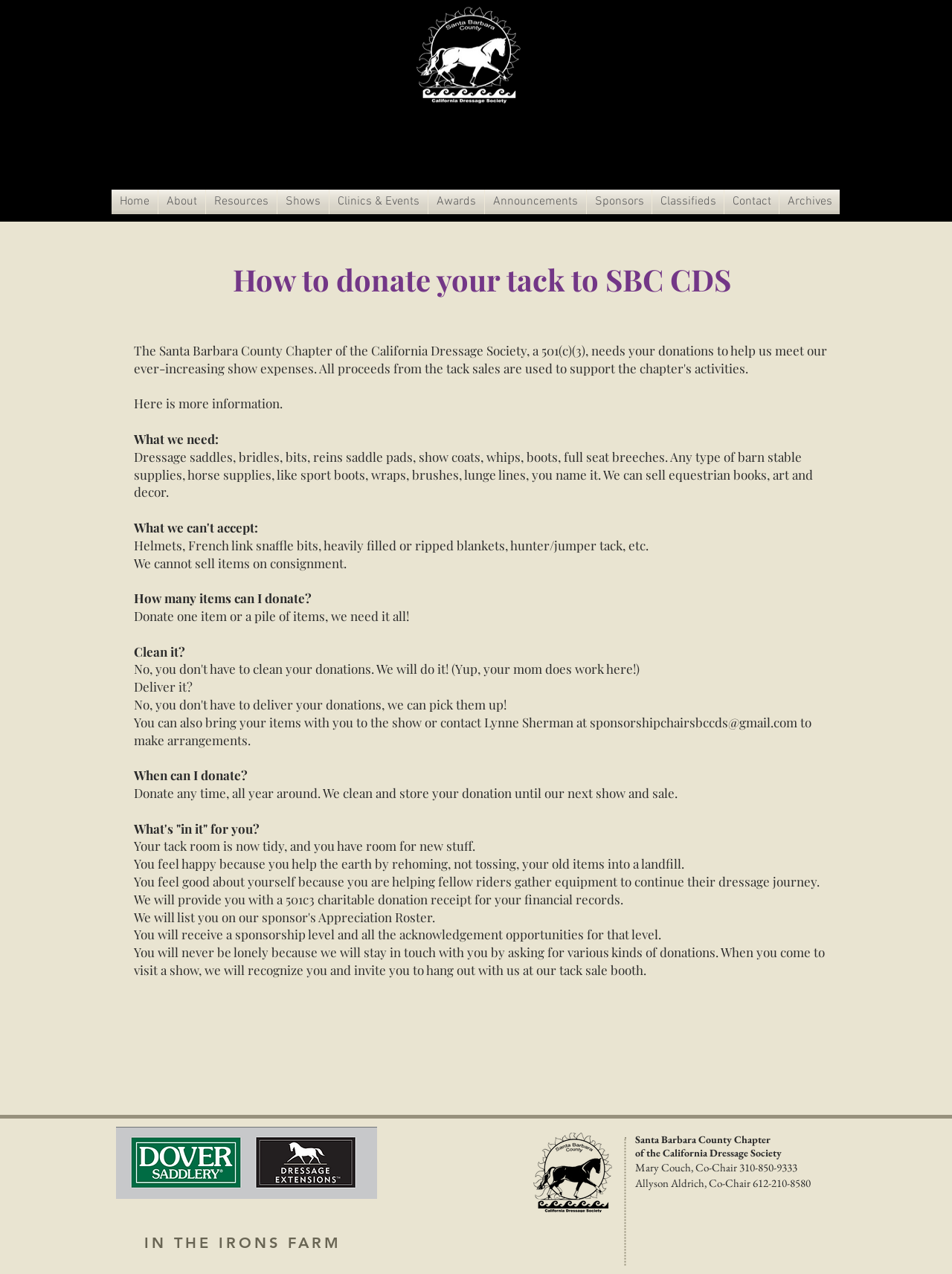Find the bounding box coordinates of the element you need to click on to perform this action: 'Click the 'Home' link'. The coordinates should be represented by four float values between 0 and 1, in the format [left, top, right, bottom].

[0.117, 0.149, 0.166, 0.168]